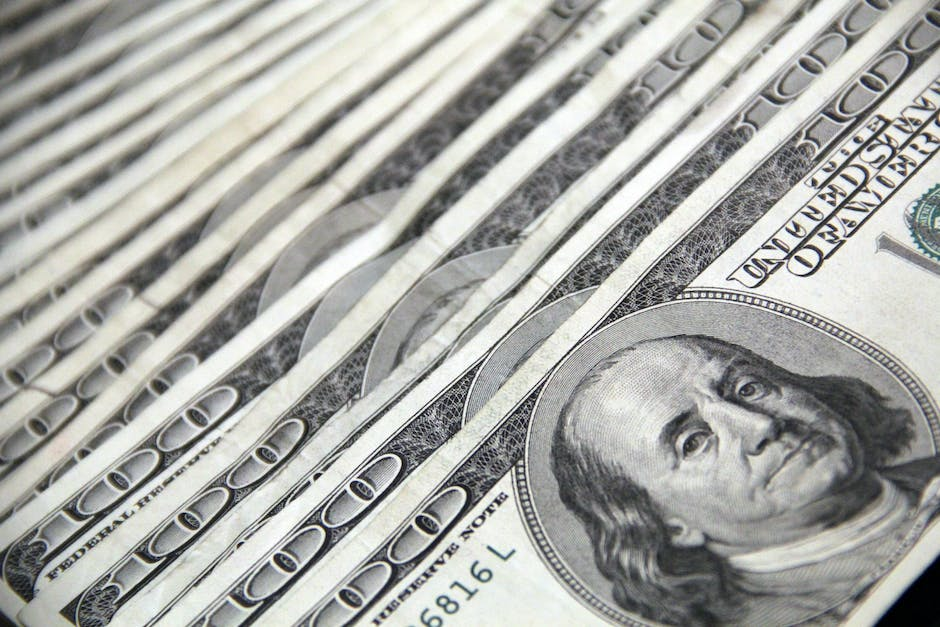Offer a meticulous description of the image.

The image presents a close-up view of folded U.S. hundred-dollar bills, prominently featuring the iconic portrait of Benjamin Franklin. The bills are arranged in a fan-like manner, highlighting both the vibrant green ink and the intricate details of the currency's design. This visual encapsulates the theme of financial discussions, reinforcing the article titled "How To Get $1,000 Dollars Instantly?", which explores various legitimate avenues for quickly earning or accessing money. The image effectively complements the narrative of seeking cash solutions and the allure of financial opportunities.